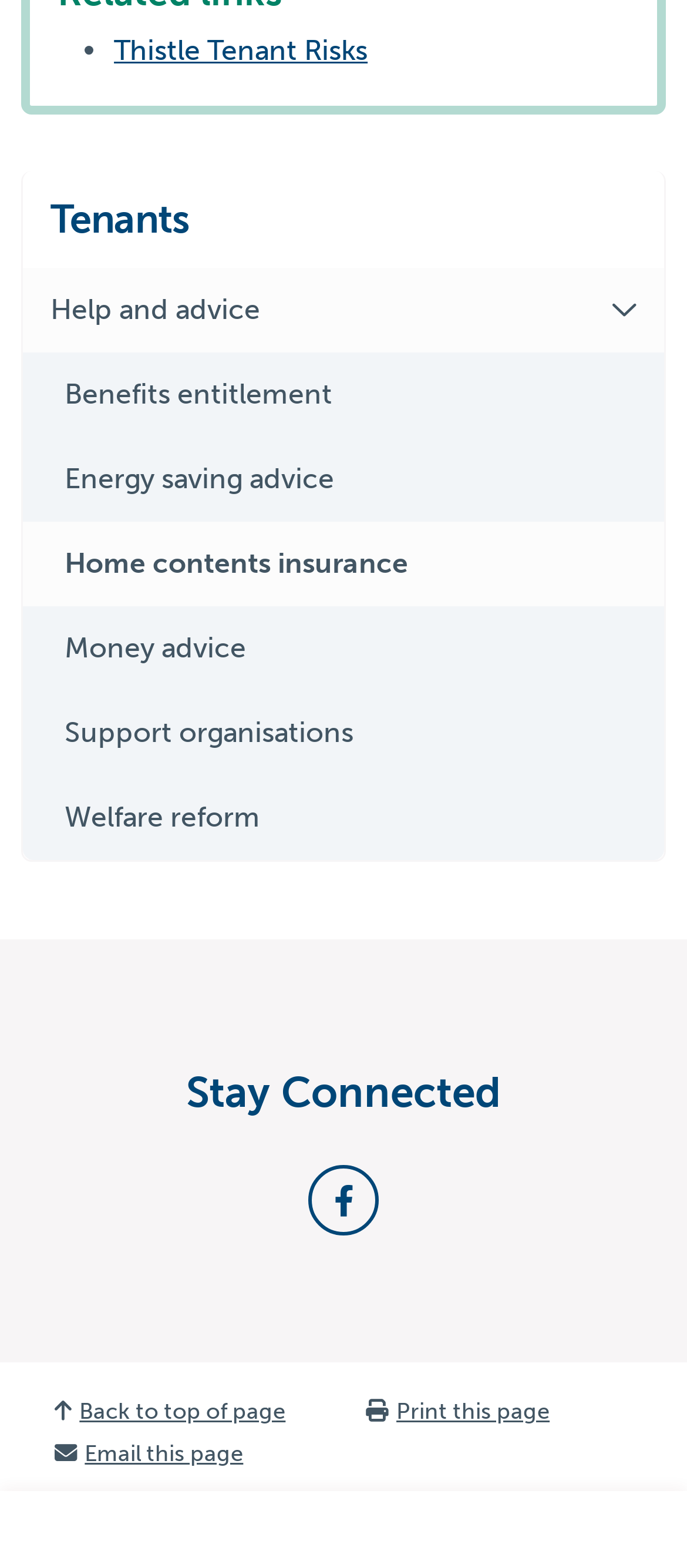Based on the element description: "Email this page", identify the bounding box coordinates for this UI element. The coordinates must be four float numbers between 0 and 1, listed as [left, top, right, bottom].

[0.046, 0.914, 0.5, 0.94]